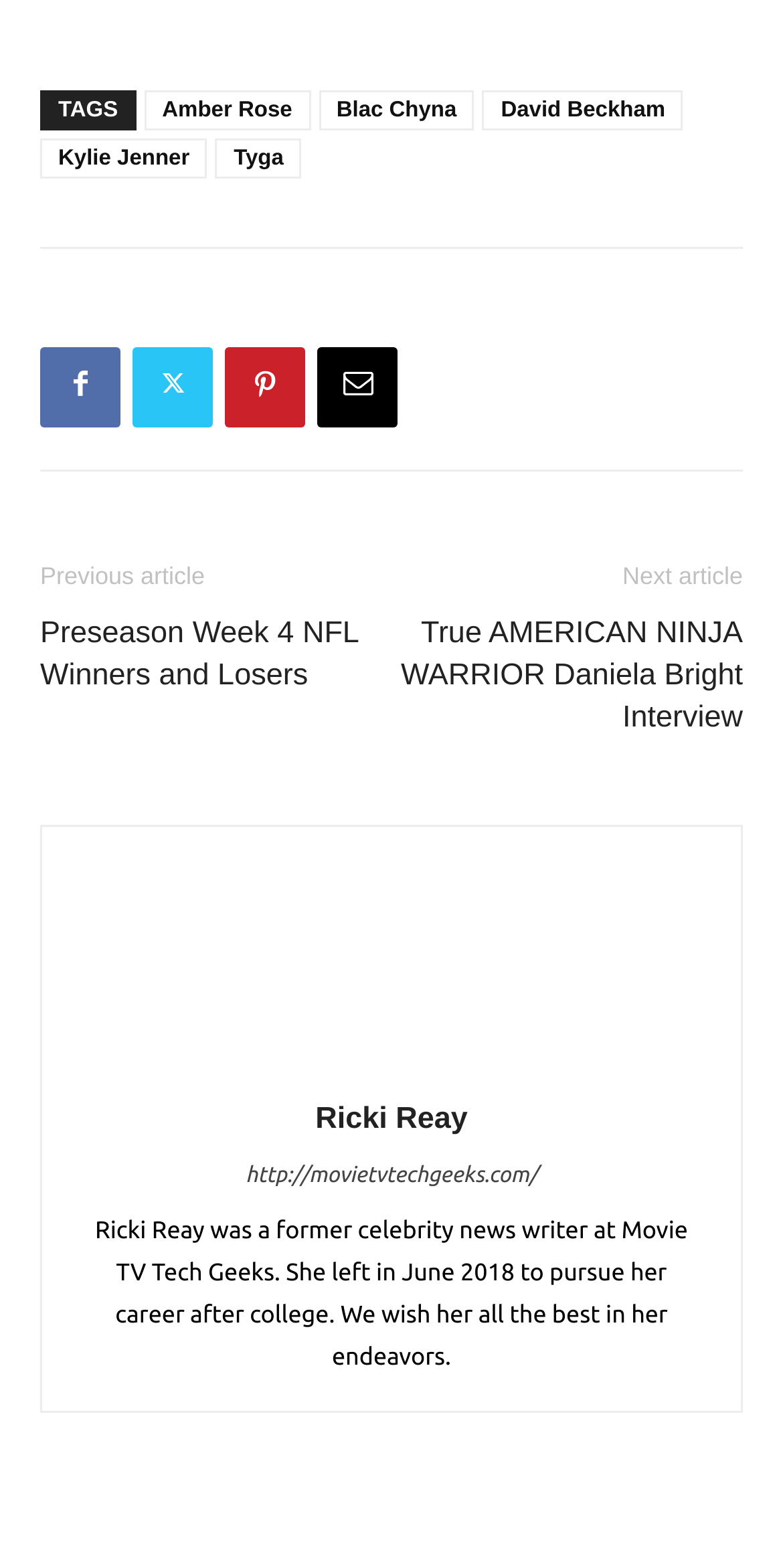What is the topic of the previous article?
Based on the visual information, provide a detailed and comprehensive answer.

I looked for a link or text element that mentions the previous article. In this case, I found a link with the text 'Preseason Week 4 NFL Winners and Losers', which suggests that this is the topic of the previous article.